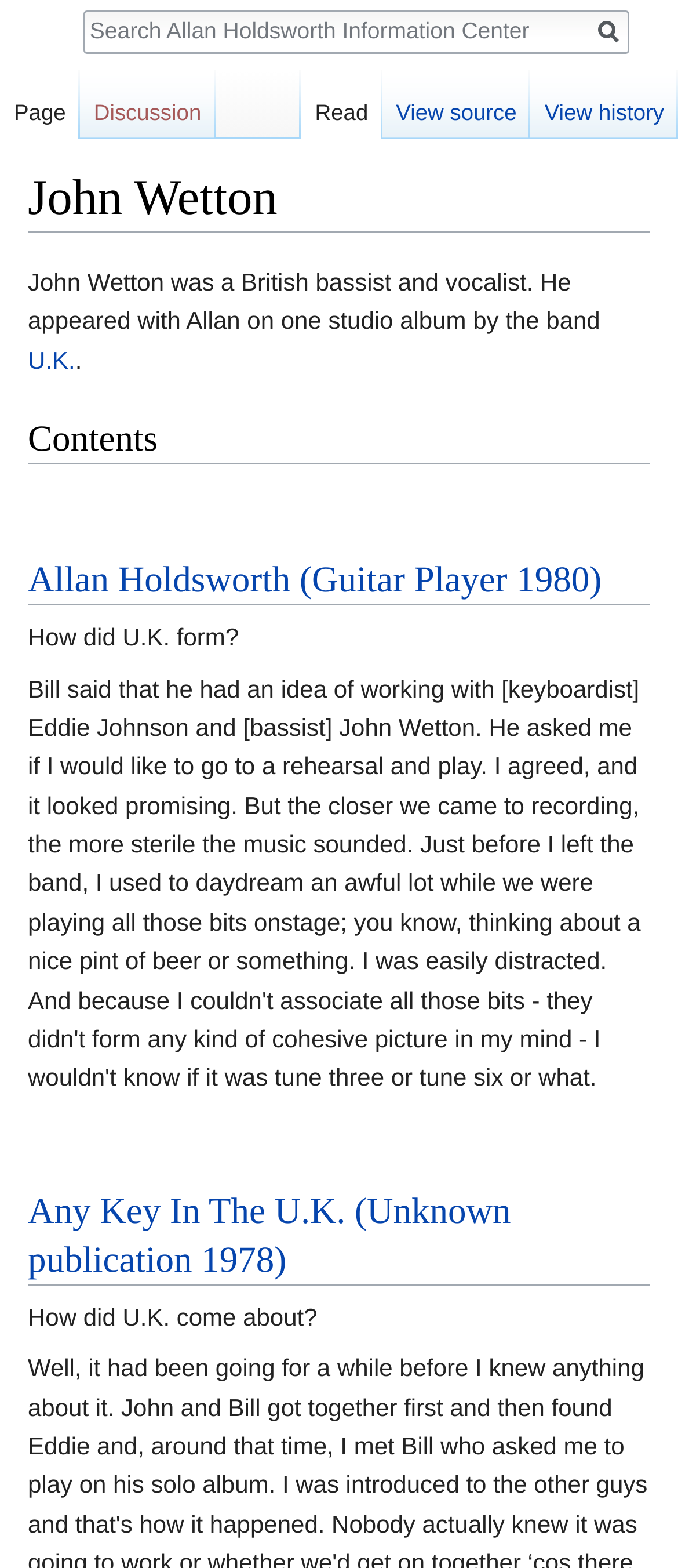Find the bounding box coordinates for the element that must be clicked to complete the instruction: "Read about John Wetton". The coordinates should be four float numbers between 0 and 1, indicated as [left, top, right, bottom].

[0.041, 0.107, 0.959, 0.149]